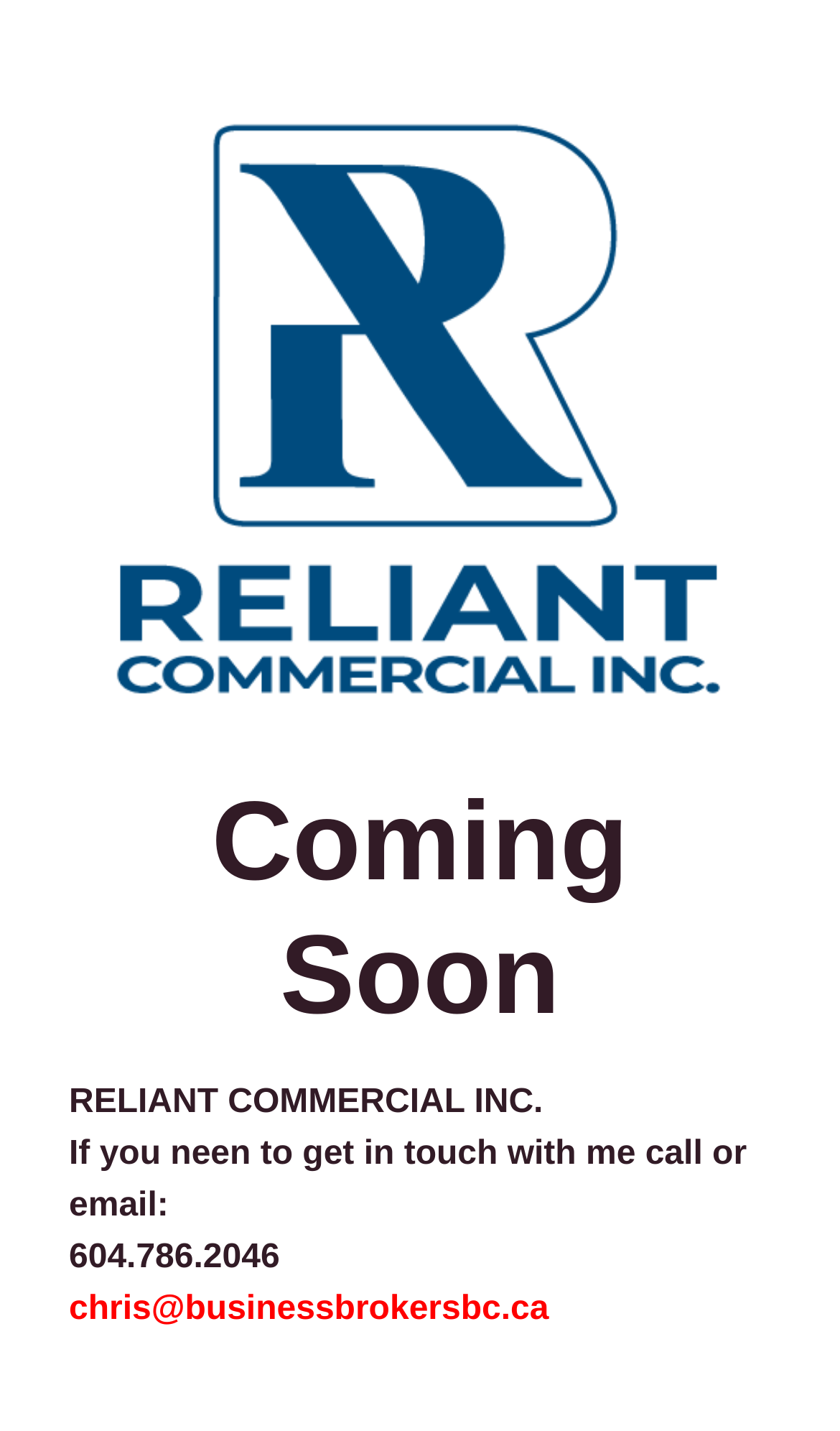Find the bounding box coordinates for the HTML element described as: "chris@businessbrokersbc.ca". The coordinates should consist of four float values between 0 and 1, i.e., [left, top, right, bottom].

[0.082, 0.903, 0.653, 0.928]